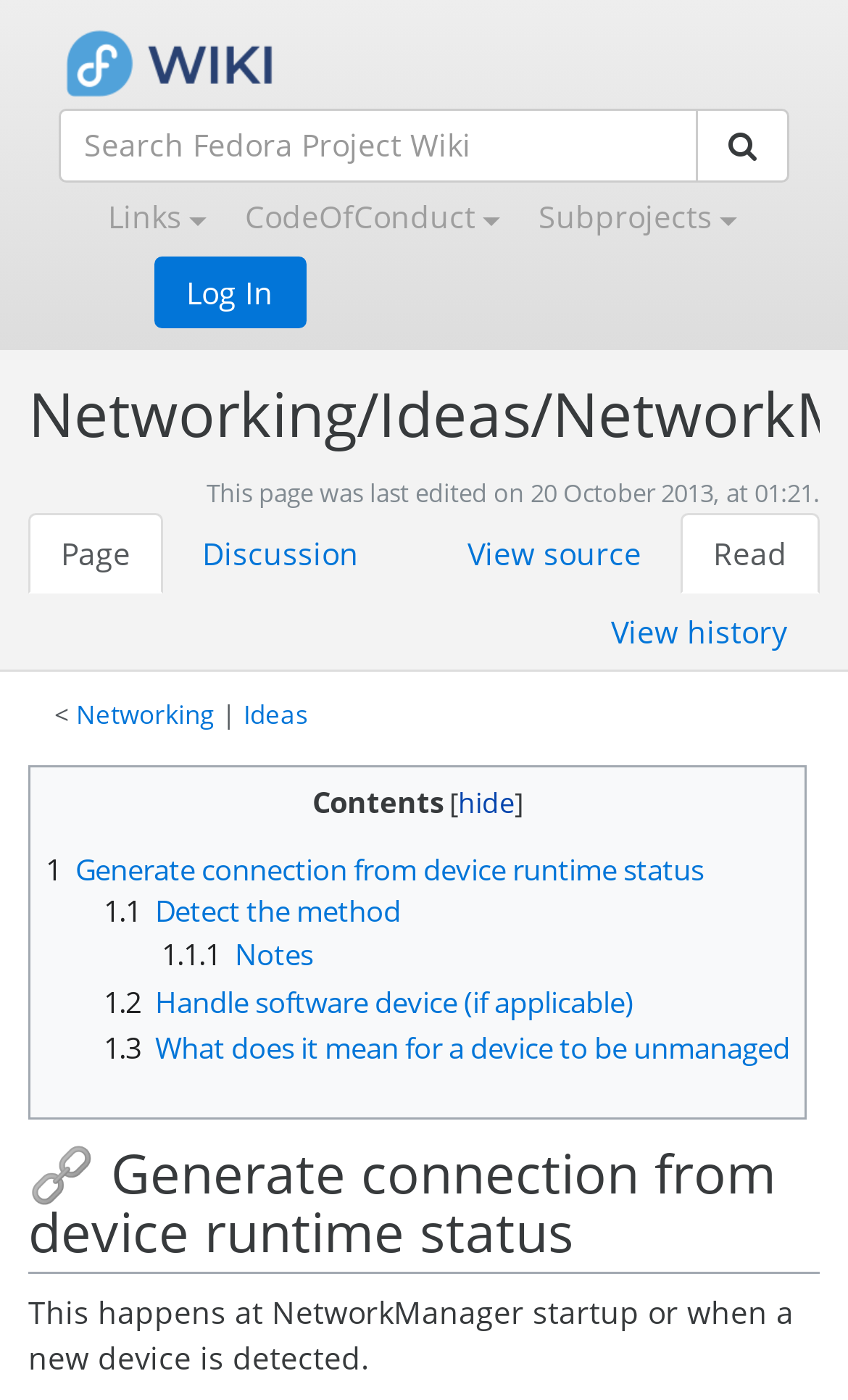Show me the bounding box coordinates of the clickable region to achieve the task as per the instruction: "Log in to the Fedora Project Wiki".

[0.181, 0.183, 0.36, 0.235]